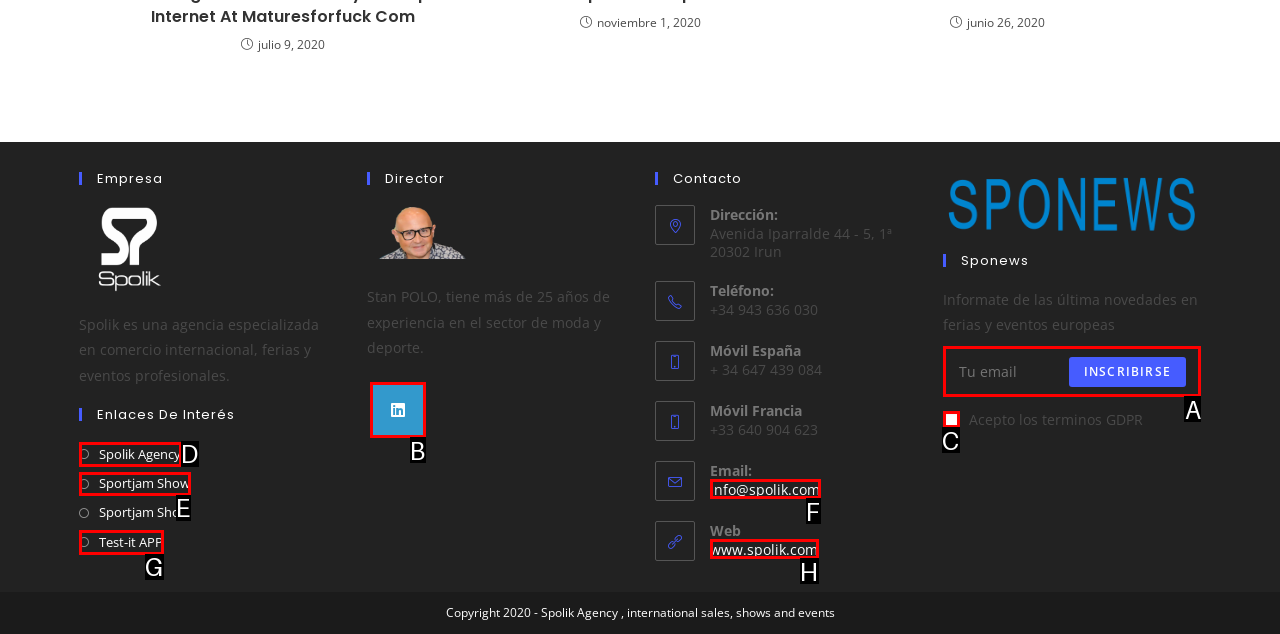For the task: Enter email address to subscribe, tell me the letter of the option you should click. Answer with the letter alone.

A